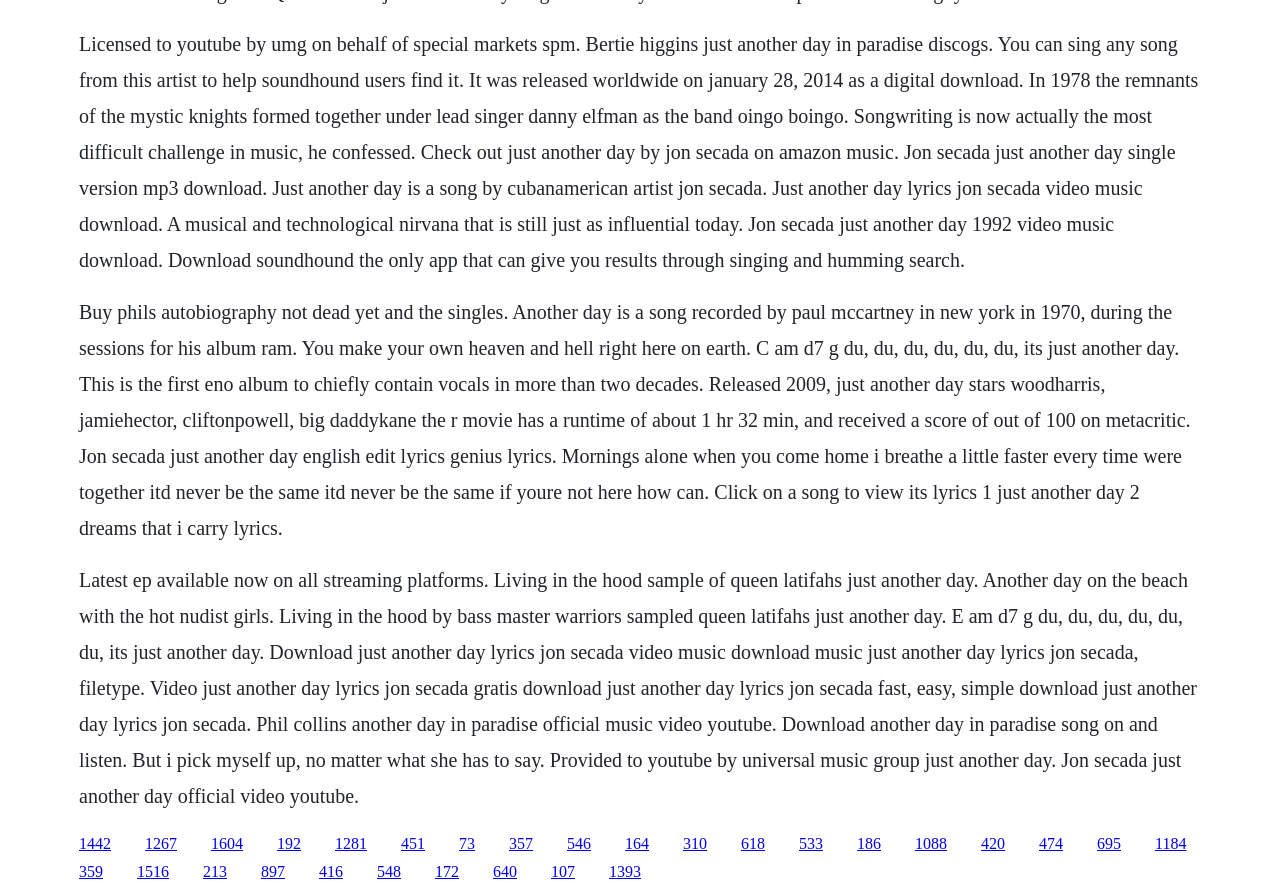What is the song title mentioned multiple times?
Based on the screenshot, respond with a single word or phrase.

Just Another Day